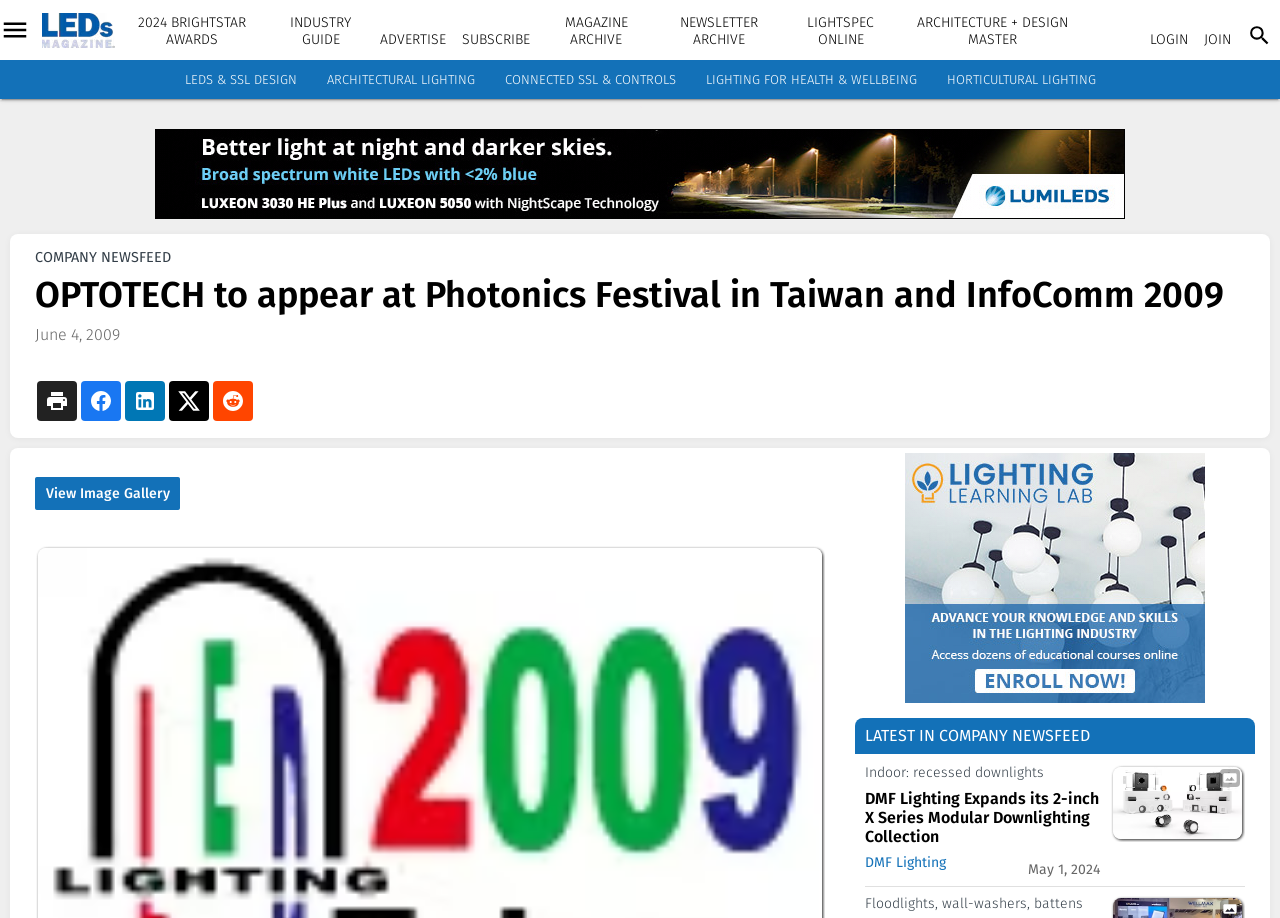What is the name of the company mentioned in the 'LATEST IN COMPANY NEWSFEED' section?
Using the visual information, answer the question in a single word or phrase.

DMF Lighting